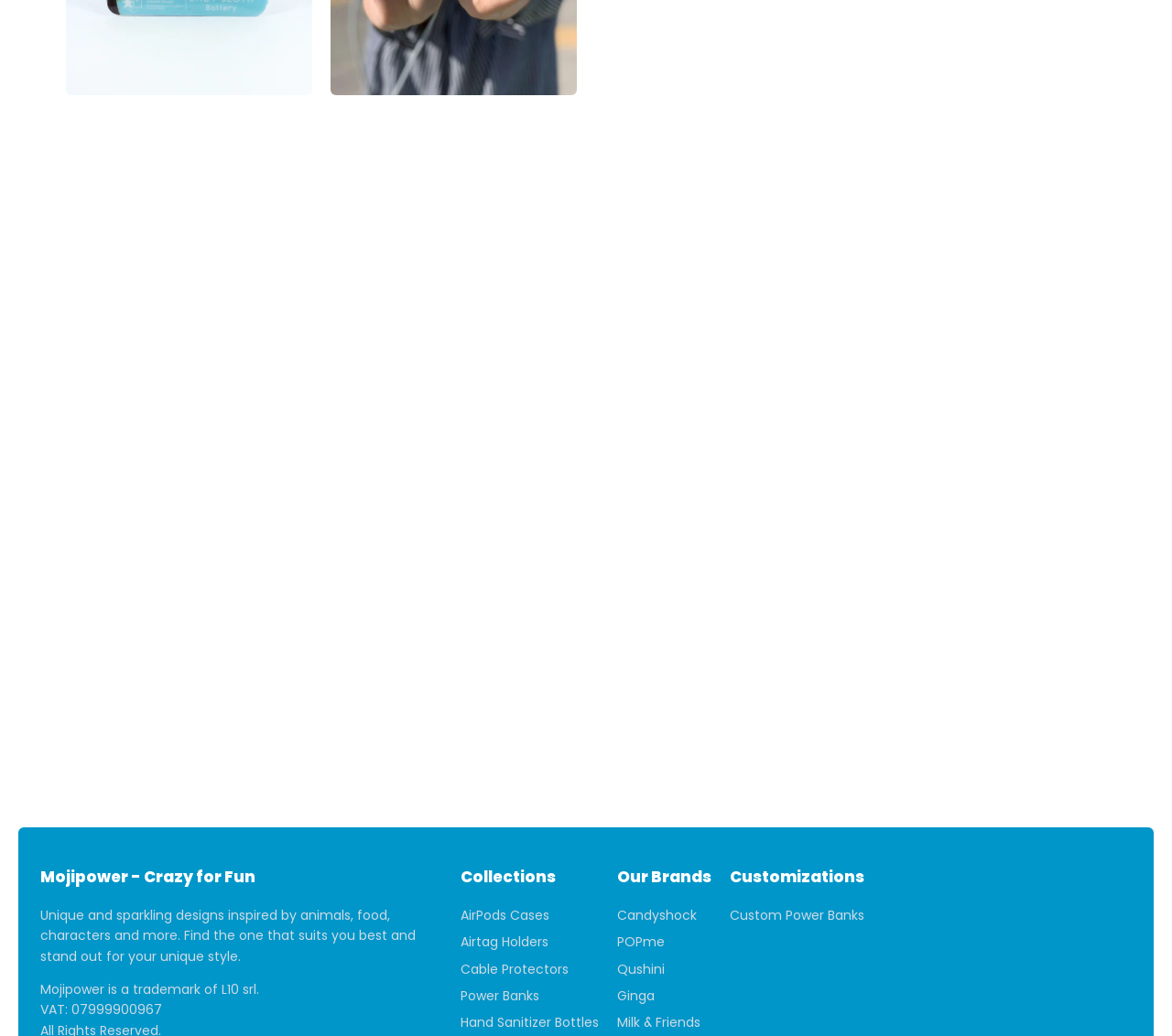Find and indicate the bounding box coordinates of the region you should select to follow the given instruction: "View Joystick - Power Bank".

[0.508, 0.224, 0.738, 0.614]